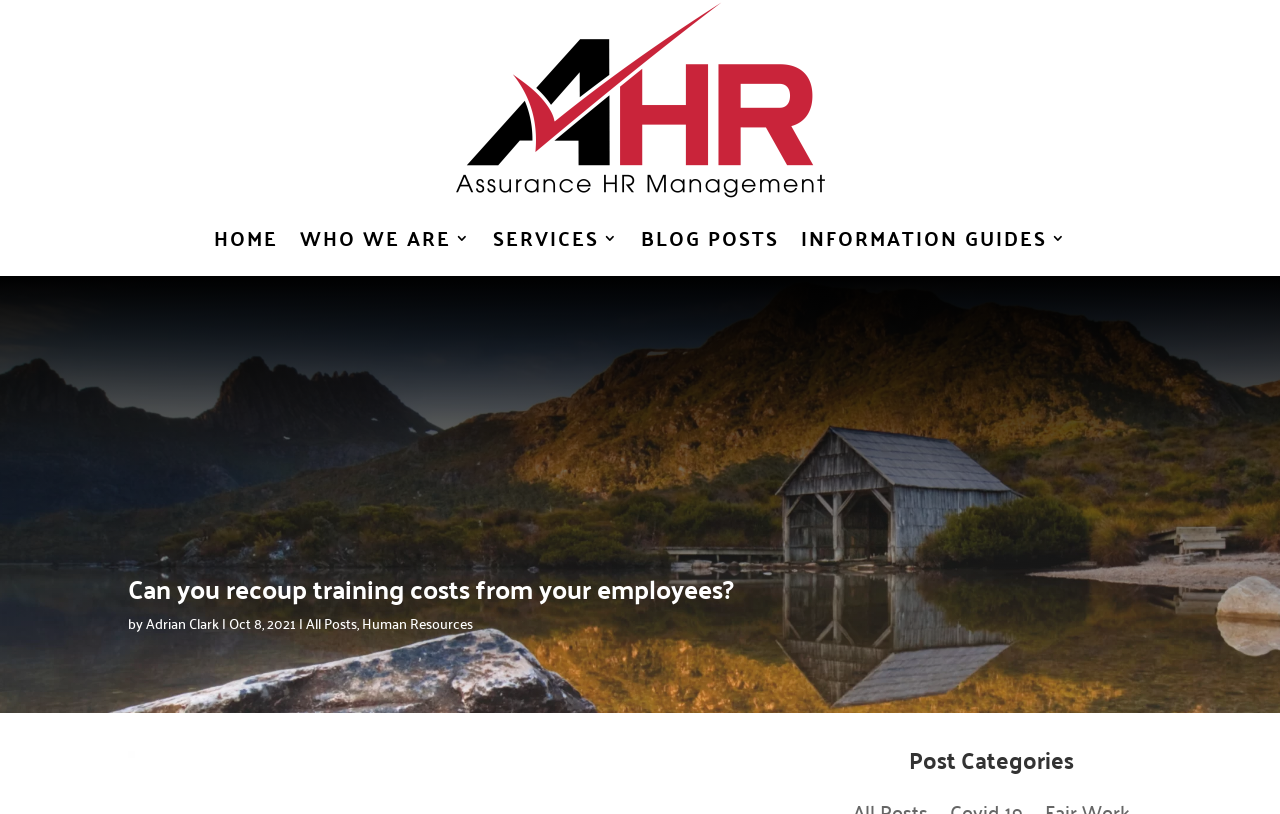How many main navigation links are there?
Please use the image to provide an in-depth answer to the question.

The main navigation links are located at the top of the webpage, and there are 5 links: 'HOME', 'WHO WE ARE', 'SERVICES', 'BLOG POSTS', and 'INFORMATION GUIDES'.